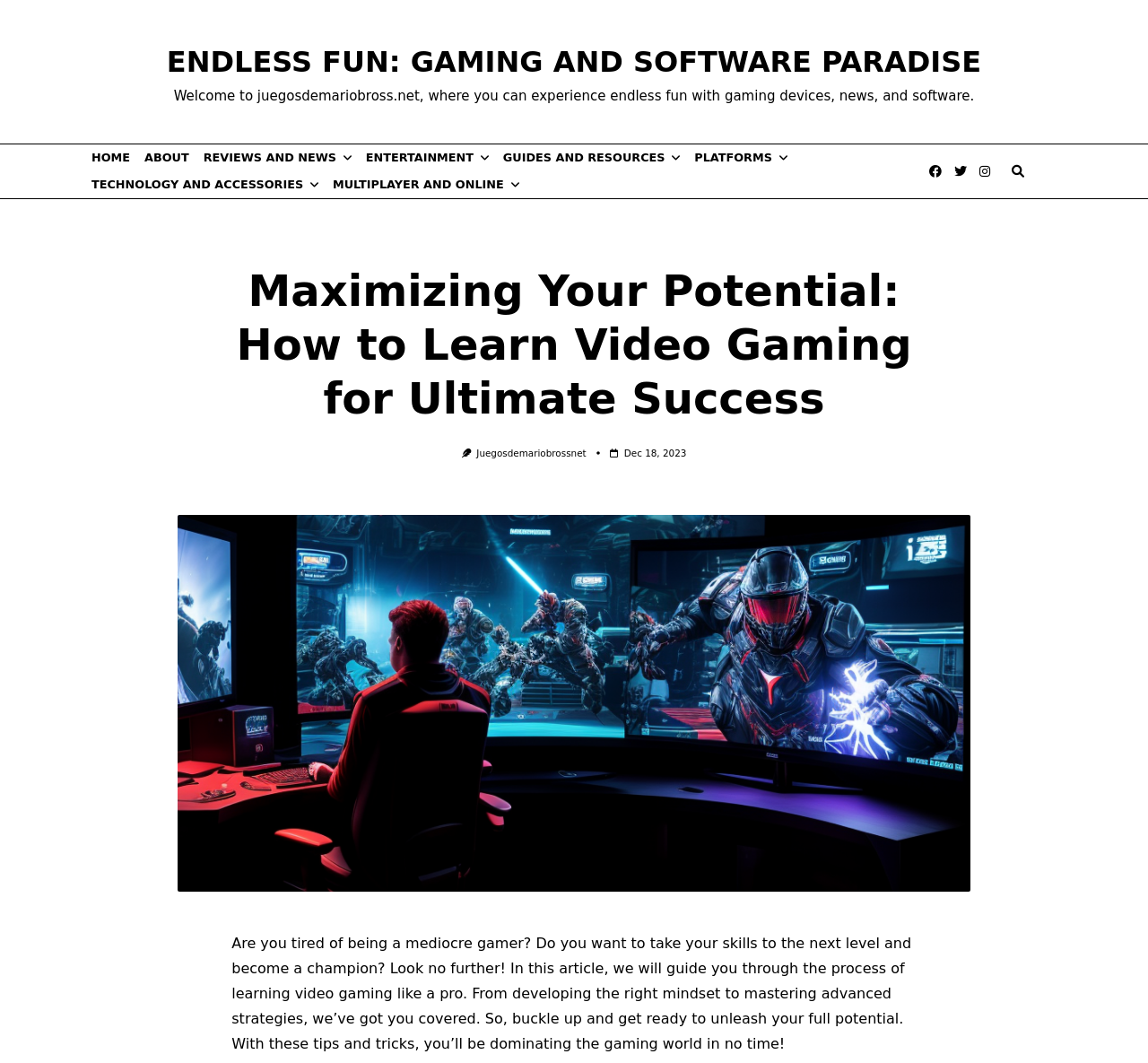For the given element description Reviews and News, determine the bounding box coordinates of the UI element. The coordinates should follow the format (top-left x, top-left y, bottom-right x, bottom-right y) and be within the range of 0 to 1.

[0.171, 0.136, 0.312, 0.161]